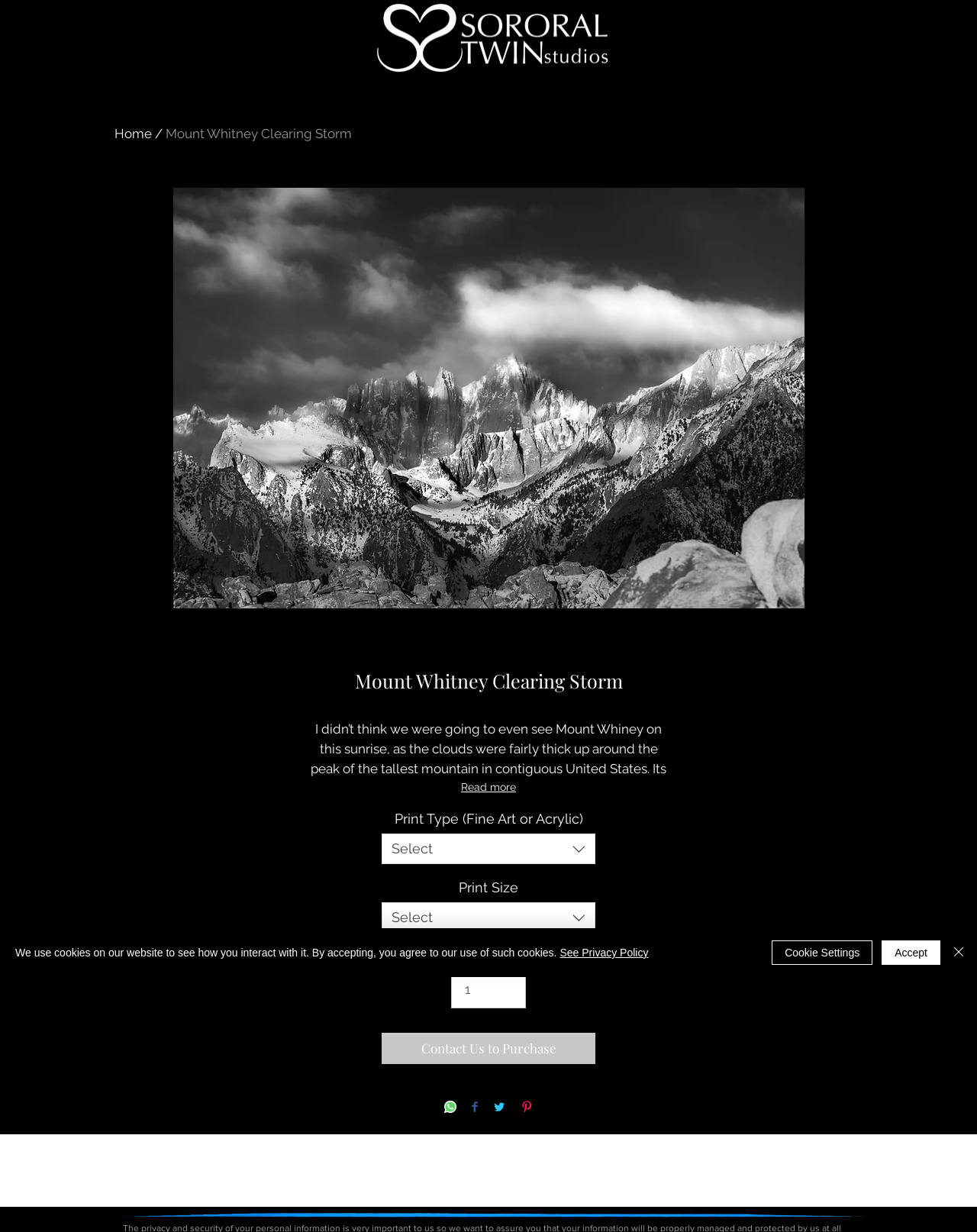Offer a thorough description of the webpage.

This webpage is about Mount Whitney Clearing Storm, a photography studio. At the top, there is a logo of Sororal Twin Studios, which is a link to the studio's homepage. Below the logo, there is a navigation menu with a link to the homepage.

The main content of the webpage is an article about Mount Whitney Clearing Storm, which features a large image of the mountain. The image takes up most of the width of the page and is positioned near the top. Above the image, there is a heading with the title of the article. Below the image, there is a paragraph of text describing the scene and the photography process.

Following the paragraph, there are two blocks of text, each describing the photography experience and the beauty of Mount Whitney. The text is divided into two sections, with the first section describing the scene and the second section describing the photography process.

Below the text, there are several buttons and dropdown menus for purchasing and sharing the photograph. There is a "Read more" button, which is currently hidden. There are also dropdown menus for selecting the print type and size, as well as a spin button for selecting the quantity.

At the bottom of the page, there is a footer section with social media buttons for sharing the photograph on WhatsApp, Facebook, Twitter, and Pinterest. There is also a button for contacting the studio to purchase the photograph.

Additionally, there is a cookie alert banner at the bottom of the page, which informs users about the use of cookies on the website. The banner has buttons for accepting, viewing the privacy policy, and adjusting cookie settings.